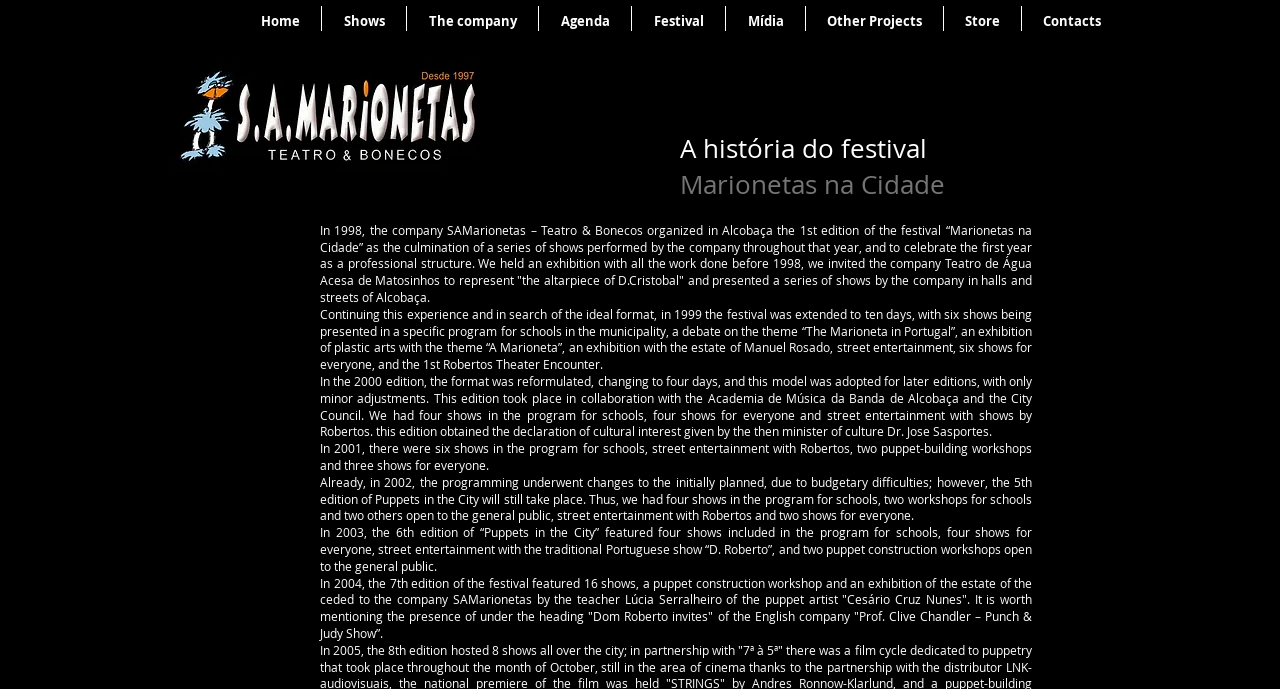Locate the bounding box coordinates of the area you need to click to fulfill this instruction: 'Go to the Contacts page'. The coordinates must be in the form of four float numbers ranging from 0 to 1: [left, top, right, bottom].

[0.798, 0.009, 0.877, 0.052]